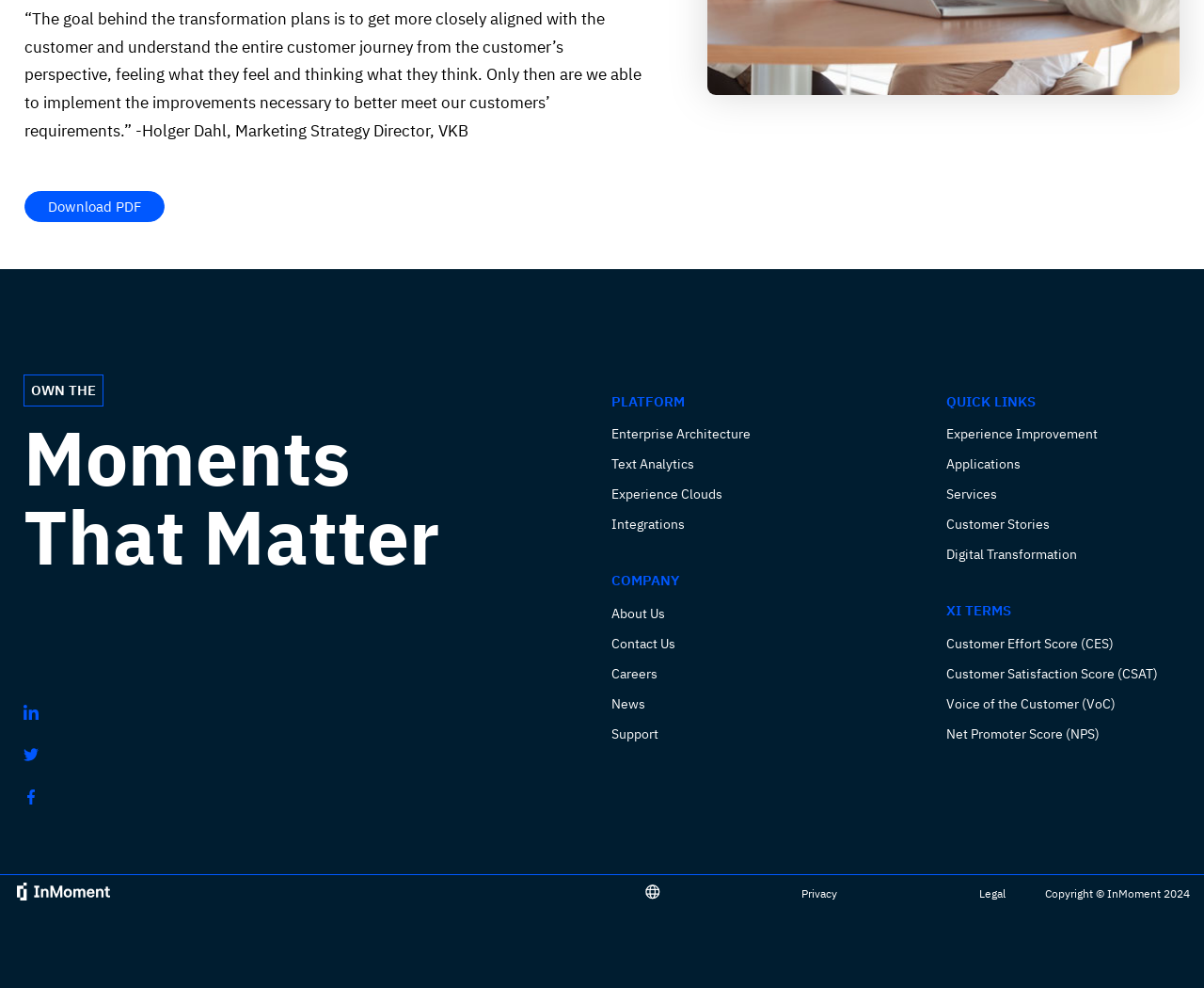Given the element description Services, predict the bounding box coordinates for the UI element in the webpage screenshot. The format should be (top-left x, top-left y, bottom-right x, bottom-right y), and the values should be between 0 and 1.

[0.786, 0.493, 0.828, 0.509]